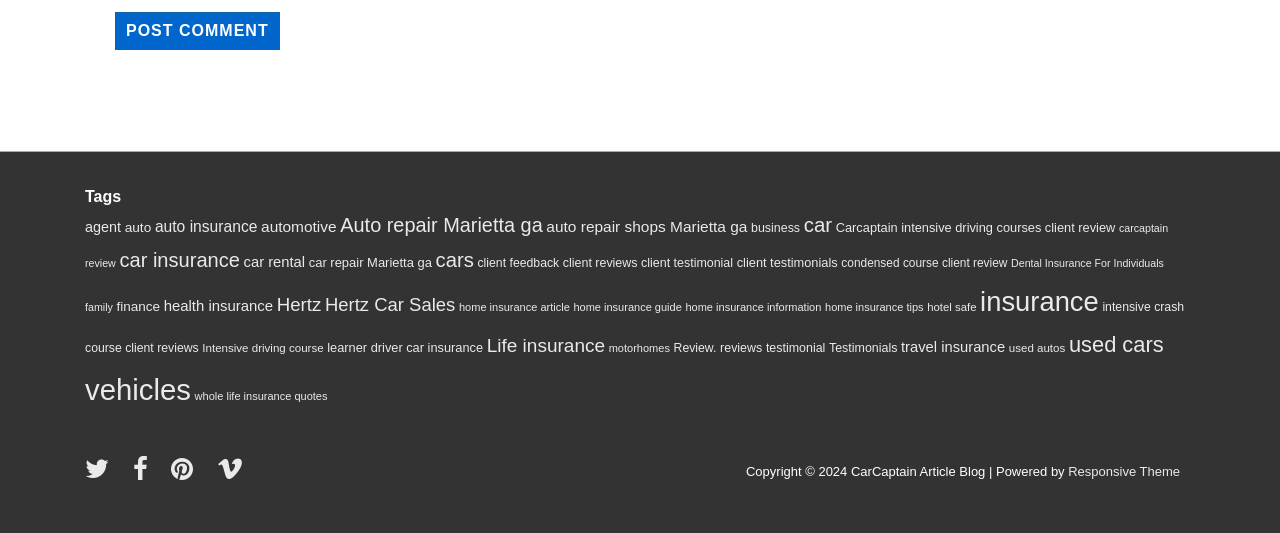Determine the bounding box for the UI element that matches this description: "auto repair shops Marietta ga".

[0.427, 0.409, 0.584, 0.44]